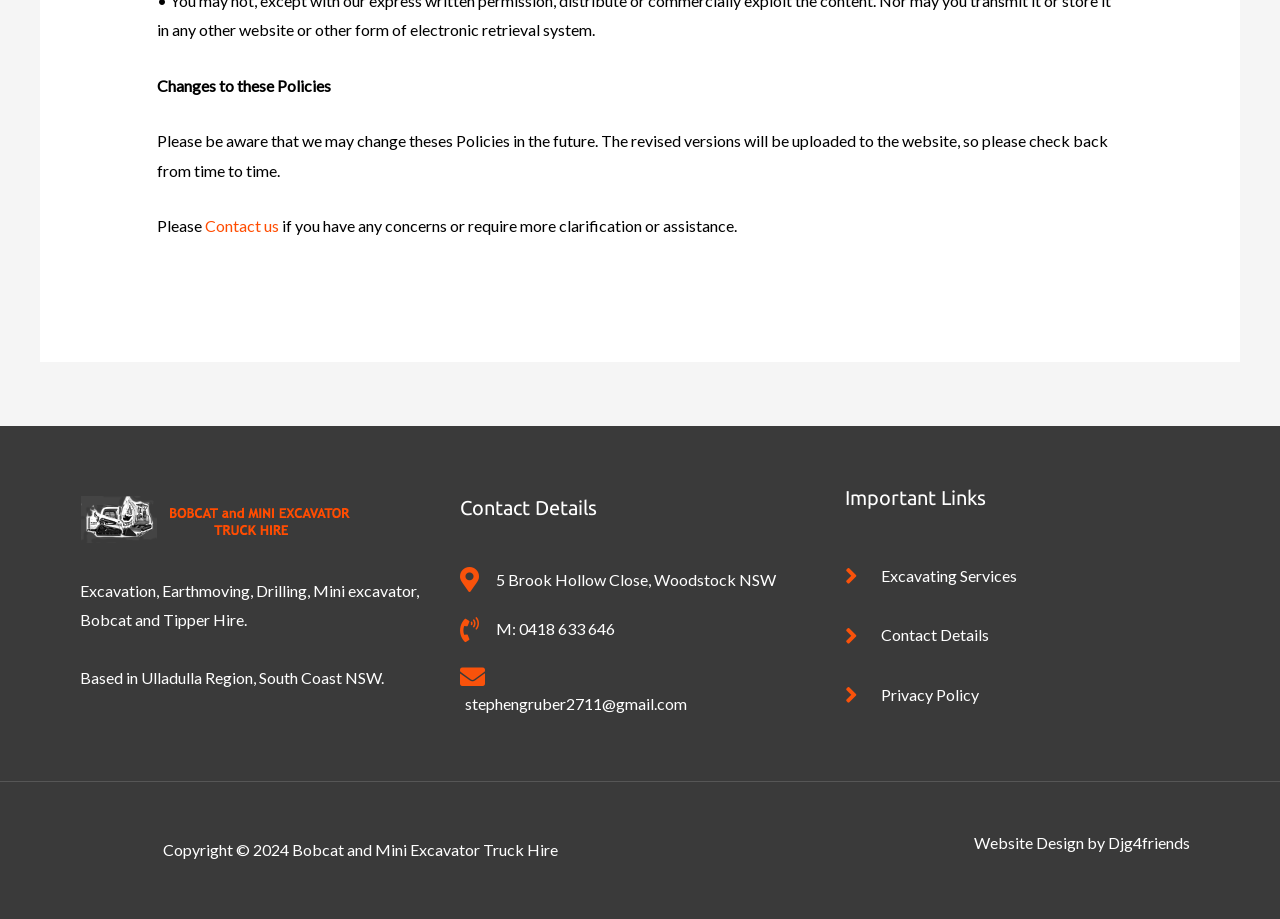Answer the question using only a single word or phrase: 
What is the email address to contact?

stephengruber2711@gmail.com